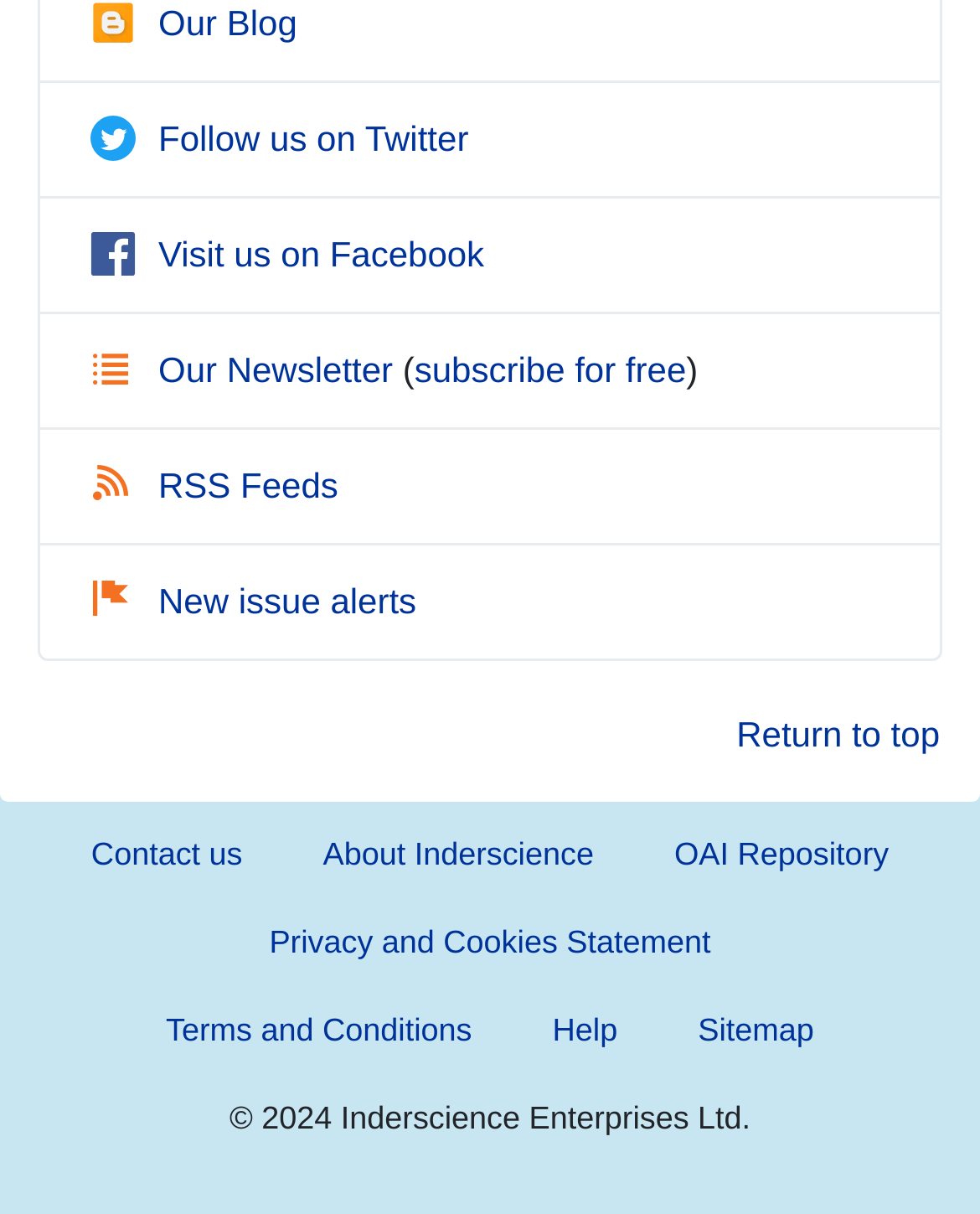Reply to the question below using a single word or brief phrase:
What is the purpose of the 'Return to top' link?

To navigate back to top